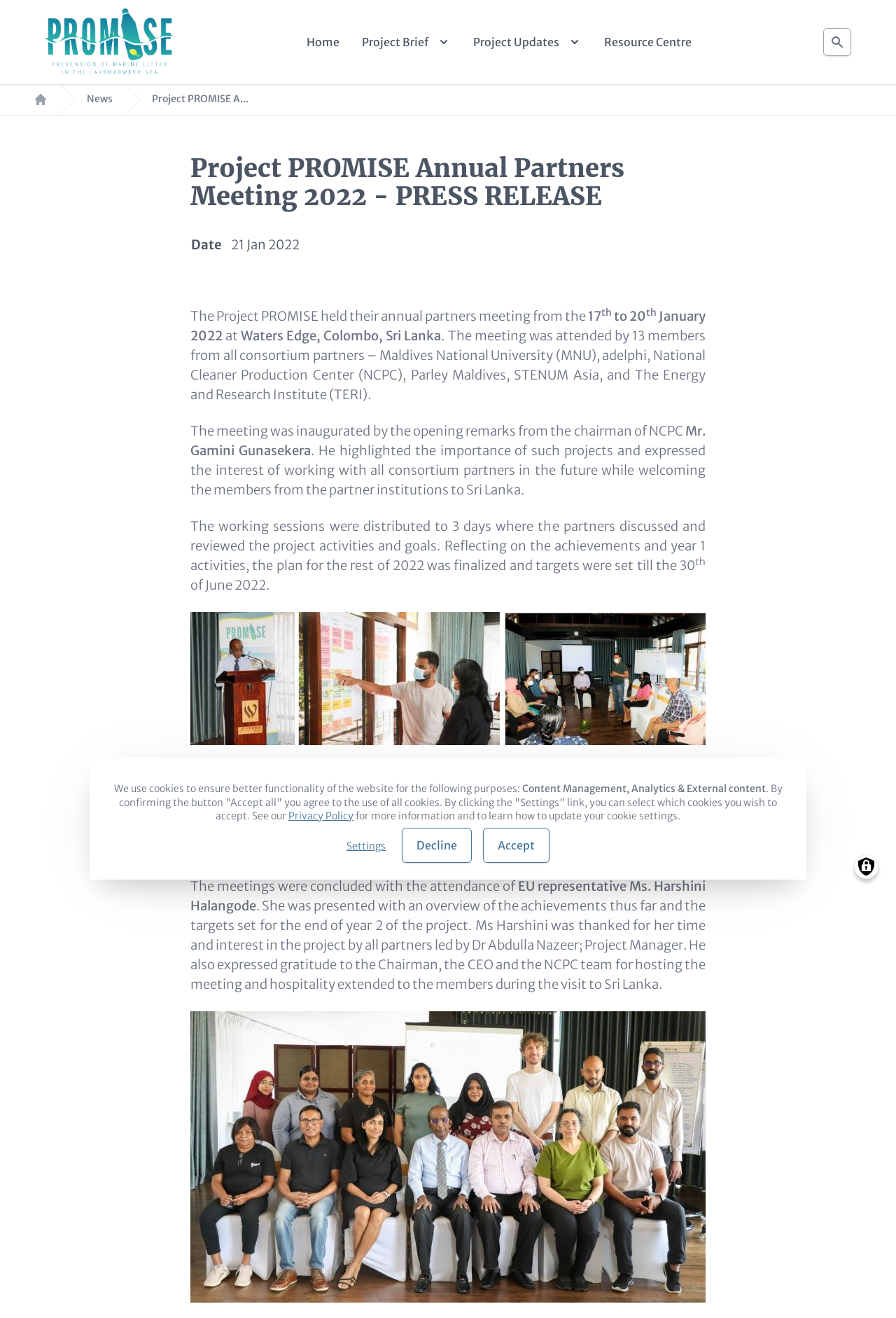Is there a navigation menu? Analyze the screenshot and reply with just one word or a short phrase.

Yes